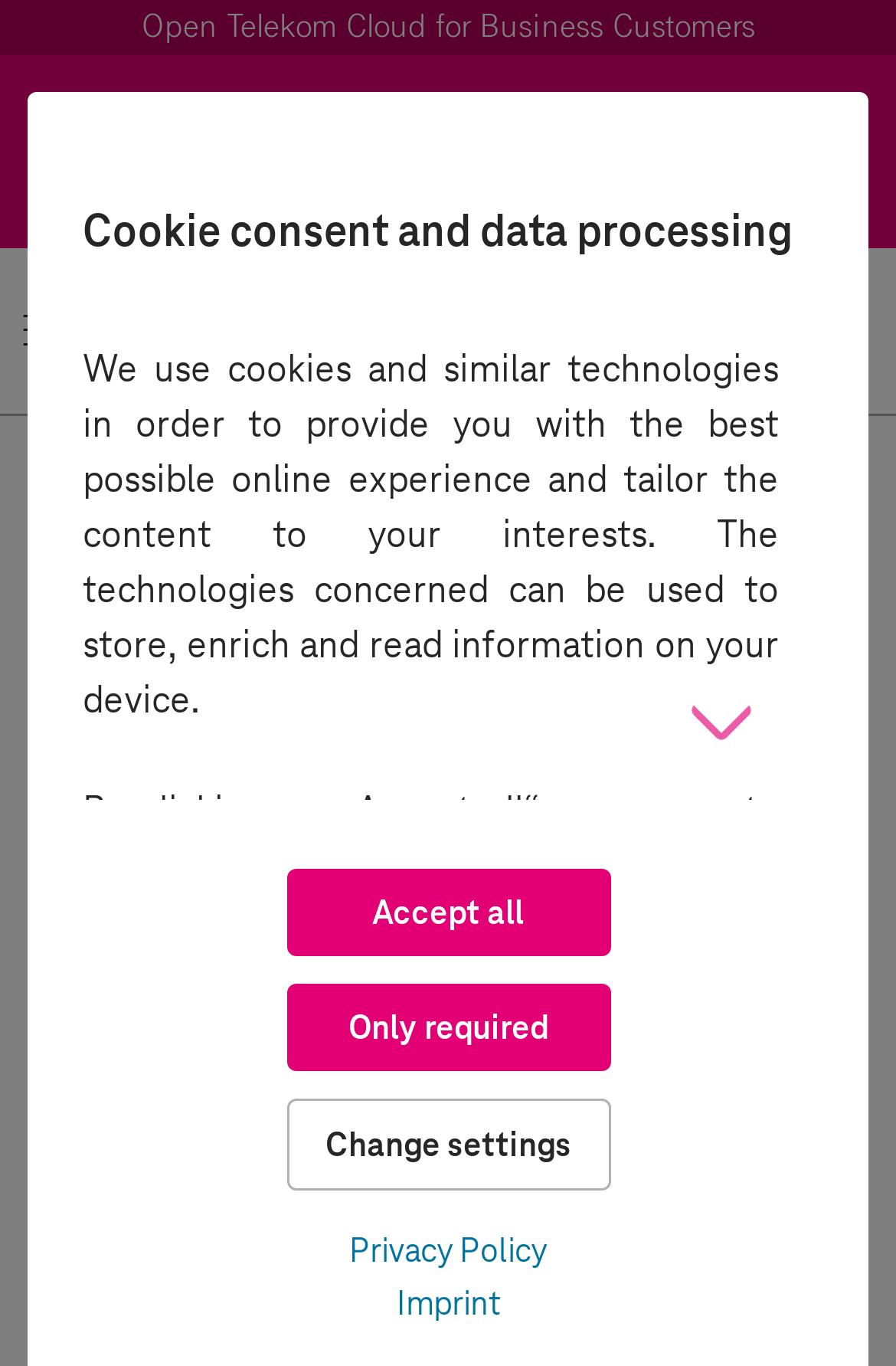Identify the coordinates of the bounding box for the element that must be clicked to accomplish the instruction: "Browse RCBO Circuit Breaker".

None